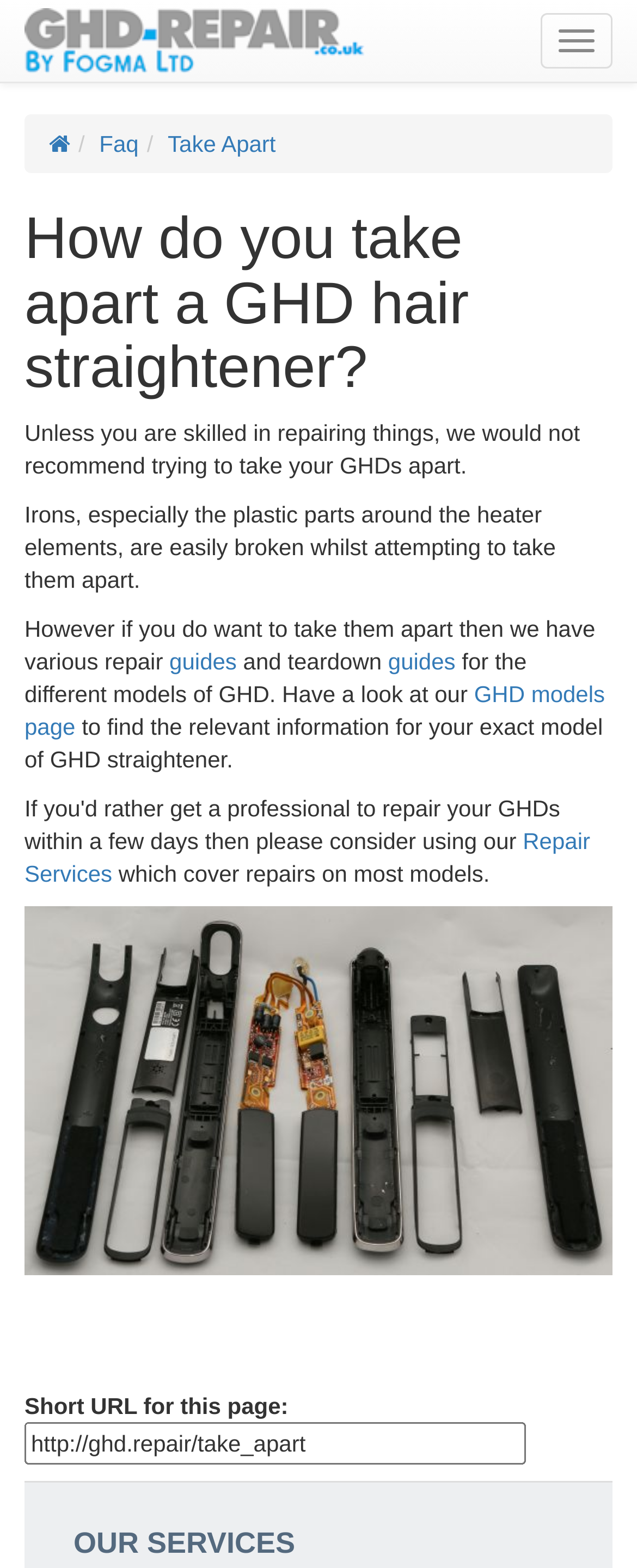Determine the bounding box coordinates of the clickable region to follow the instruction: "Visit the GHD-Repair homepage".

[0.0, 0.0, 0.61, 0.052]